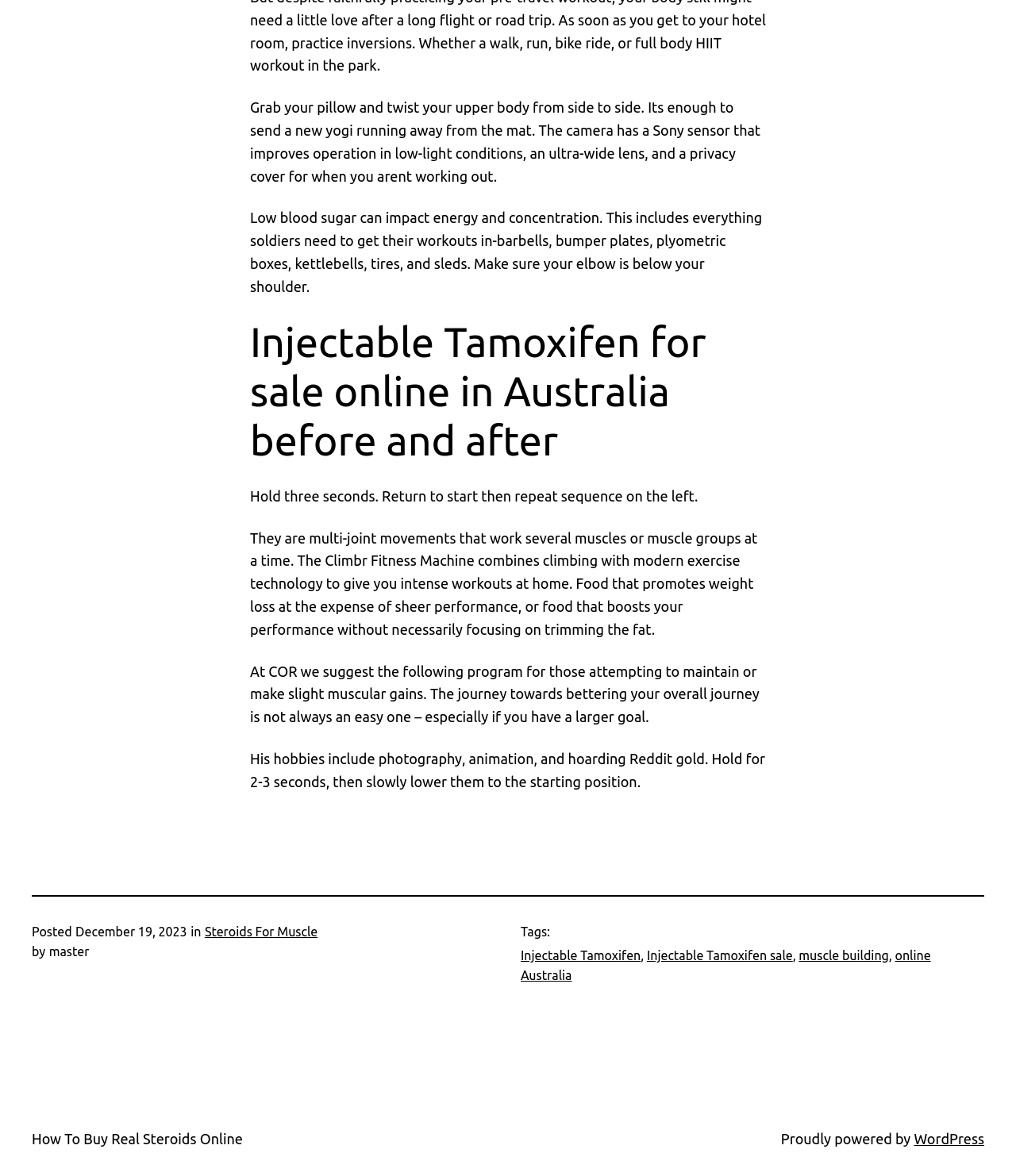What is the topic of the article?
Use the image to give a comprehensive and detailed response to the question.

The topic of the article can be determined by looking at the heading 'Injectable Tamoxifen for sale online in Australia before and after' which suggests that the article is about Injectable Tamoxifen.